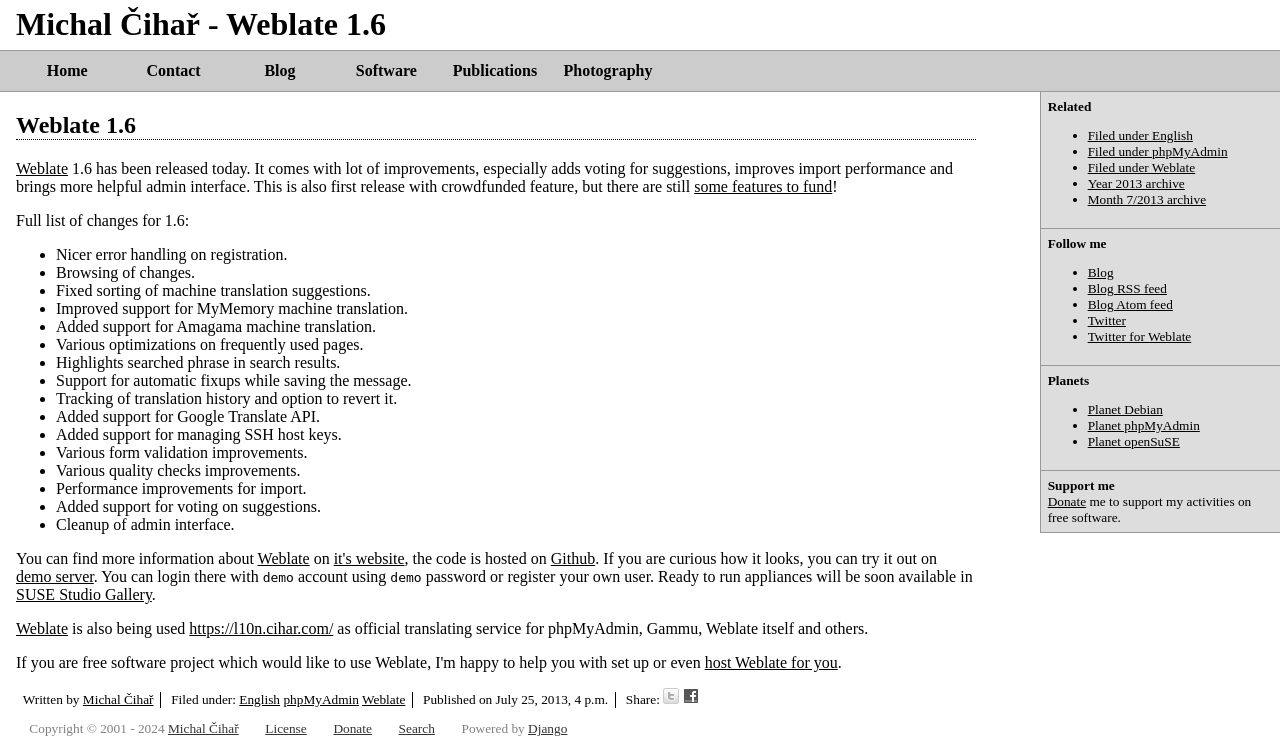Please specify the coordinates of the bounding box for the element that should be clicked to carry out this instruction: "Share on Twitter". The coordinates must be four float numbers between 0 and 1, formatted as [left, top, right, bottom].

[0.518, 0.924, 0.531, 0.944]